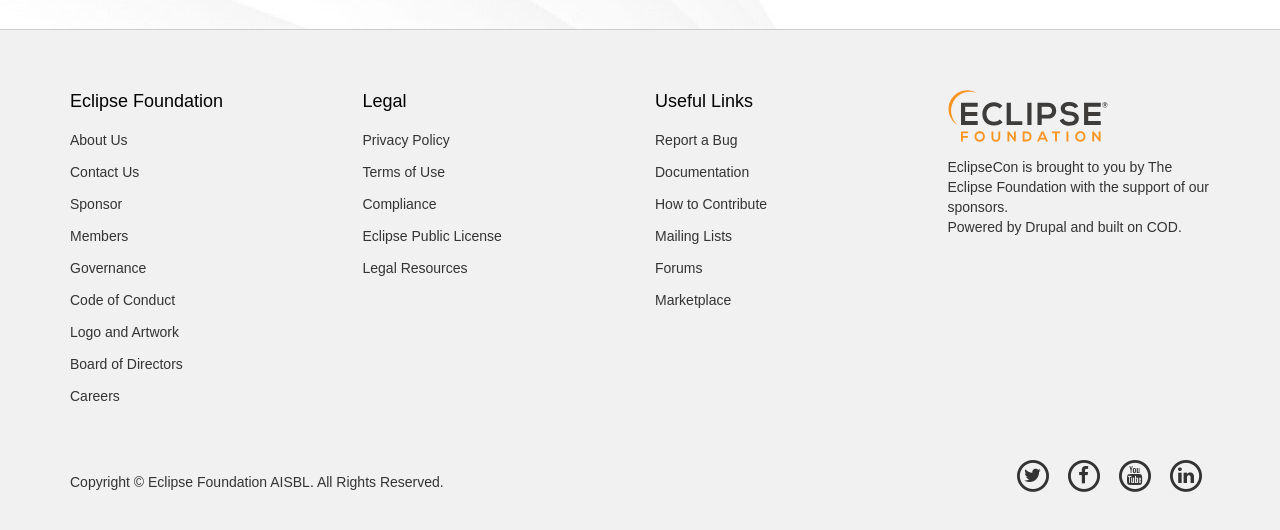Highlight the bounding box coordinates of the element you need to click to perform the following instruction: "Check the Eclipse Foundation Twitter profile."

[0.792, 0.861, 0.821, 0.932]